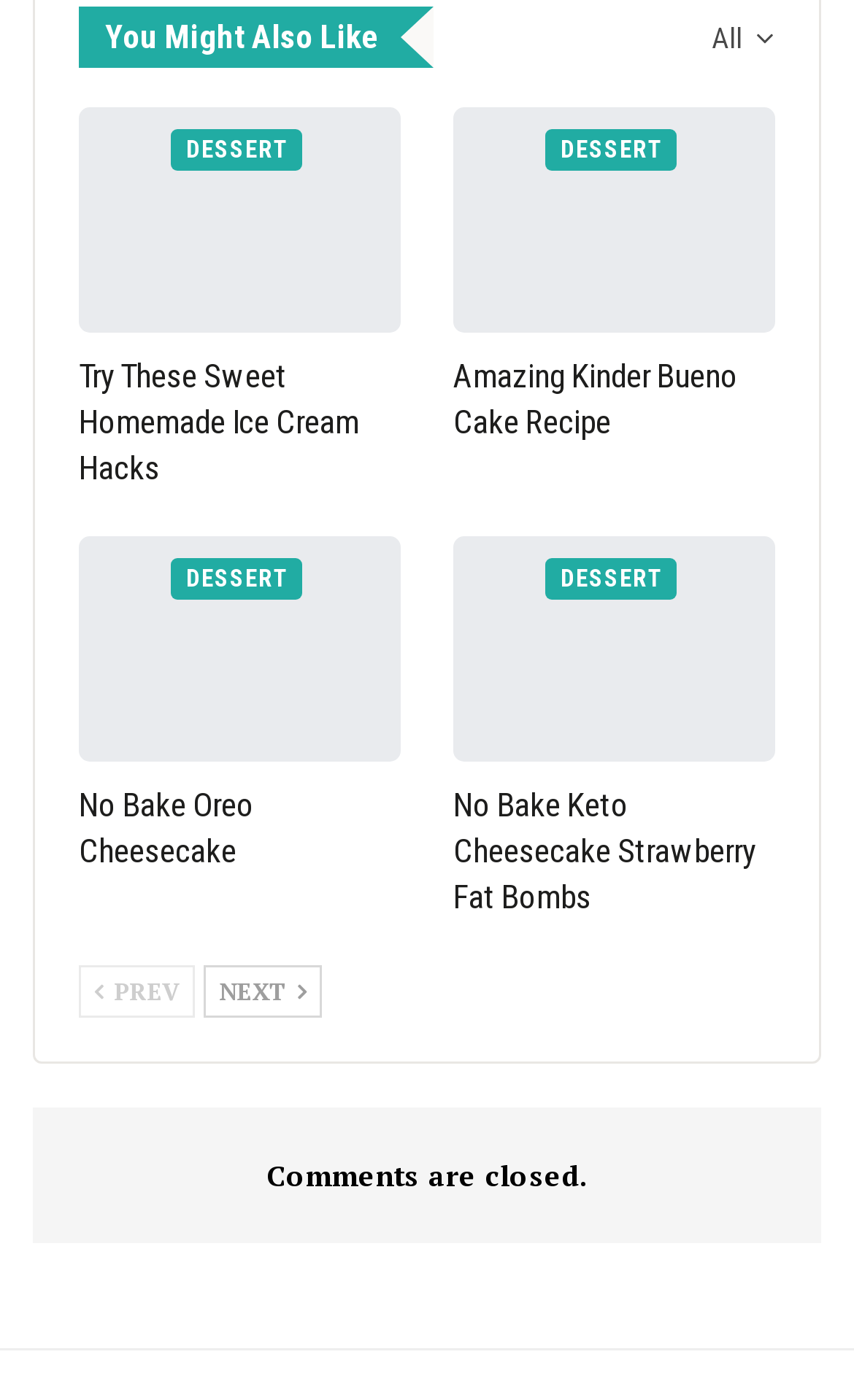What is the purpose of the 'Previous' and 'Next' buttons?
Refer to the image and provide a concise answer in one word or phrase.

Navigation